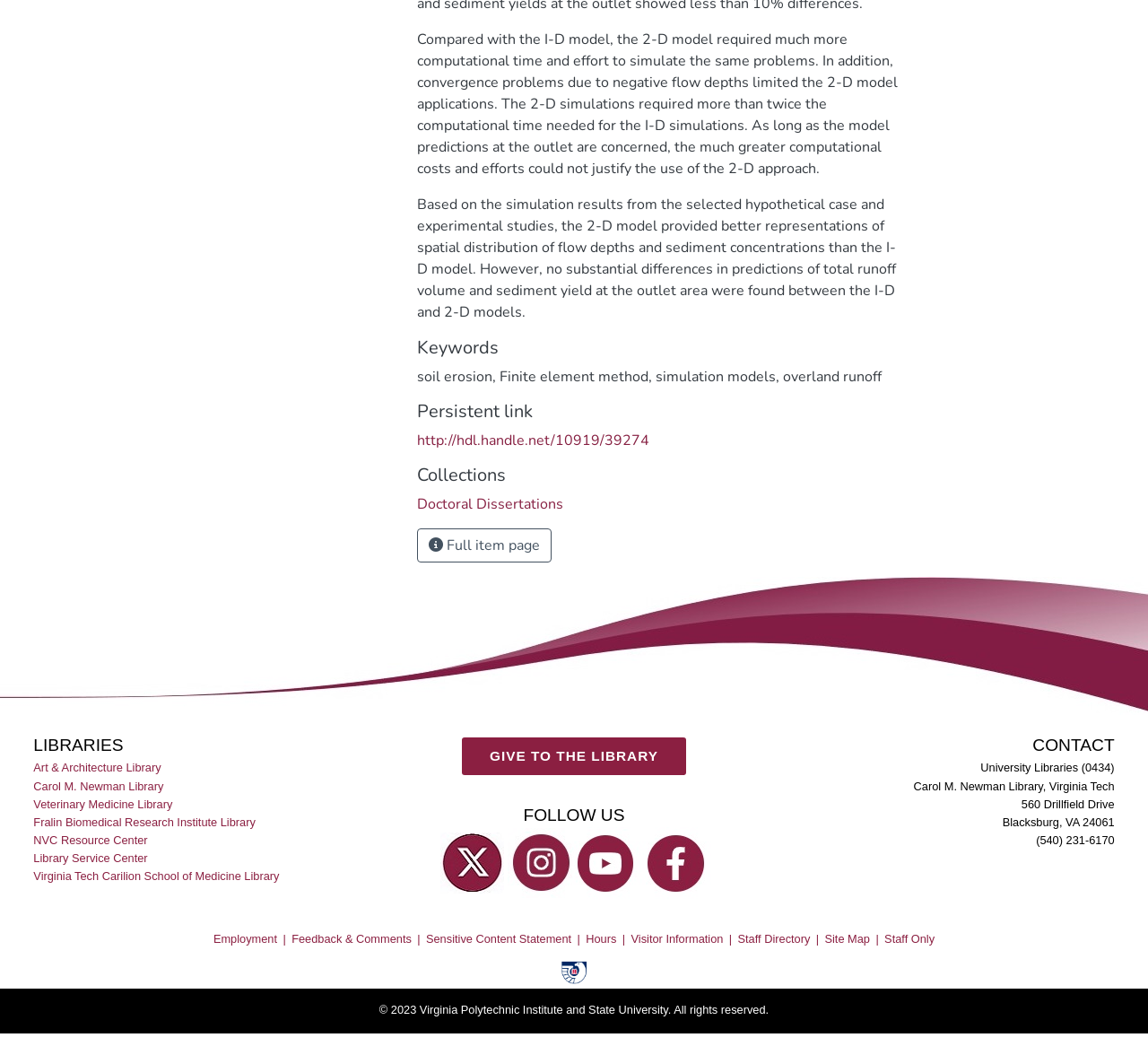Could you specify the bounding box coordinates for the clickable section to complete the following instruction: "Click the 'Full item page' button"?

[0.363, 0.501, 0.48, 0.533]